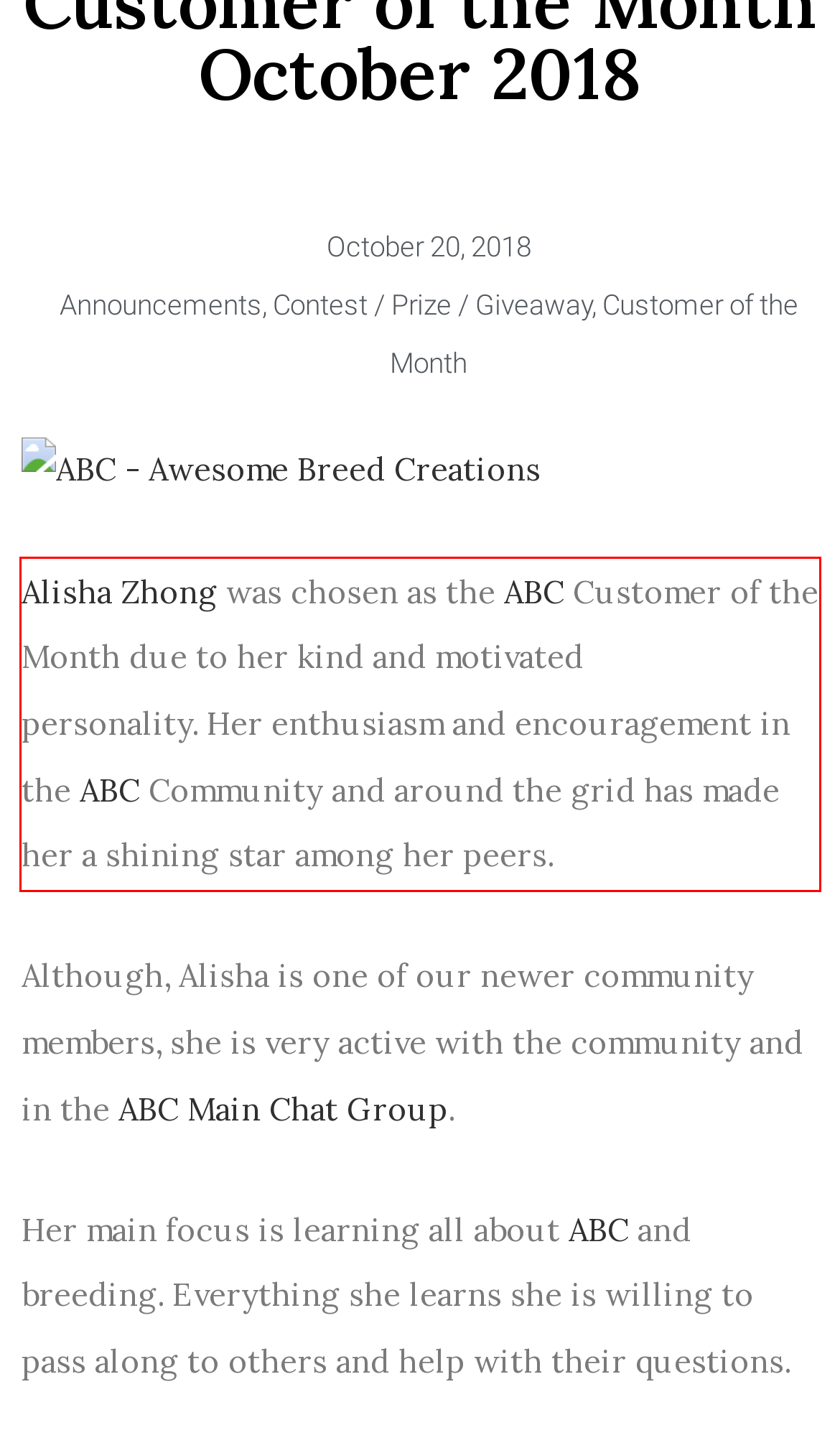Examine the webpage screenshot and use OCR to obtain the text inside the red bounding box.

Alisha Zhong was chosen as the ABC Customer of the Month due to her kind and motivated personality. Her enthusiasm and encouragement in the ABC Community and around the grid has made her a shining star among her peers.